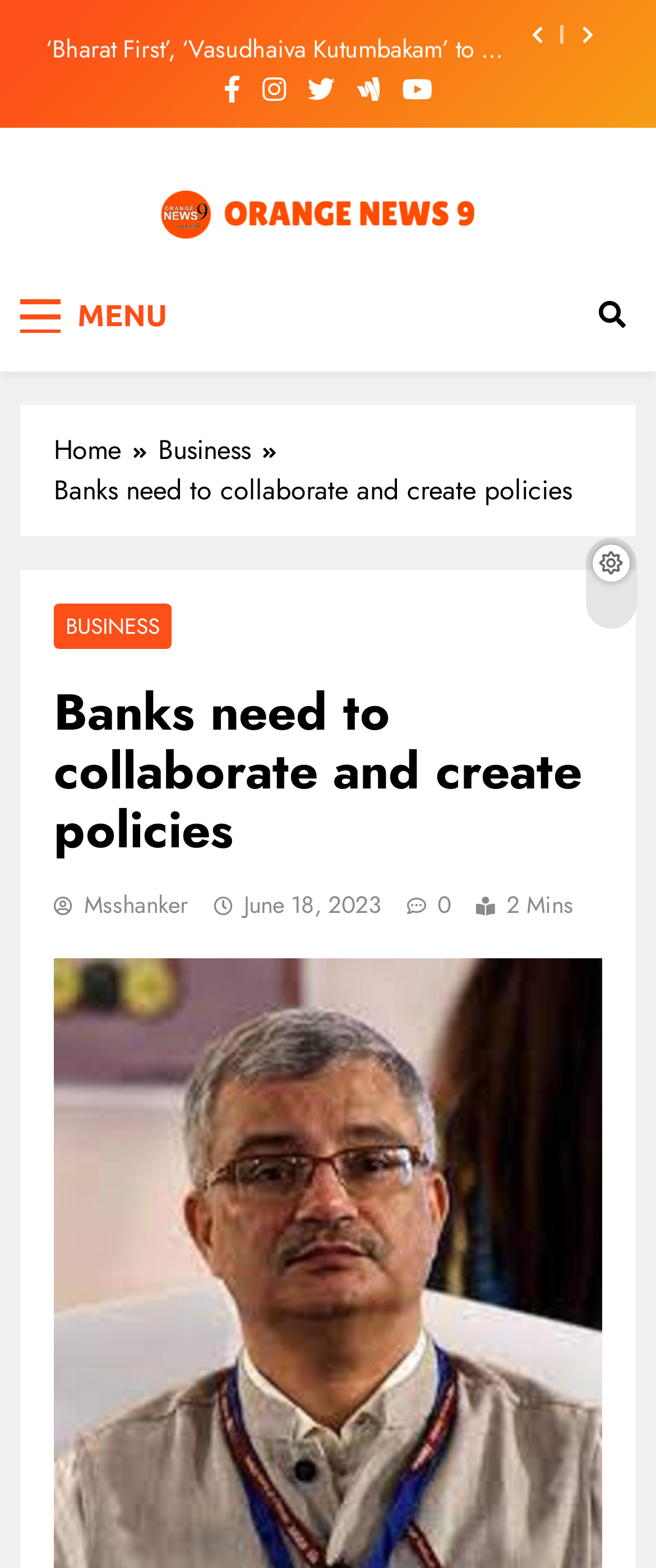Create a detailed narrative describing the layout and content of the webpage.

The webpage appears to be a news article page from OrangeNews9. At the top, there is a button with an icon '\uf053' on the left, followed by a list item with a link to an article titled "‘Bharat First’, ‘Vasudhaiva Kutumbakam’ to be guiding axioms of India’s foreign policy: Jaishankar". On the right side of the top section, there are two buttons with icons '\uf054' and '\uf39e', respectively.

Below the top section, there are several social media links, including Facebook, Twitter, and LinkedIn, represented by their respective icons. Next to these links is a link to the OrangeNews9 website, accompanied by an image of the website's logo.

Underneath the logo, there is a tagline "Frank | Fearless | Forthright" and a "MENU" button. On the right side, there is a button with an icon '\uf002'.

The main content of the page is a news article with the title "Banks need to collaborate and create policies" in a large font. Below the title, there is a breadcrumb navigation menu with links to the "Home" and "Business" sections. The article's content is divided into sections, with a link to the "BUSINESS" category and a heading that repeats the article's title.

The article's author, Msshanker, is mentioned, along with the publication date, "June 18, 2023", and the estimated reading time, "2 Mins".